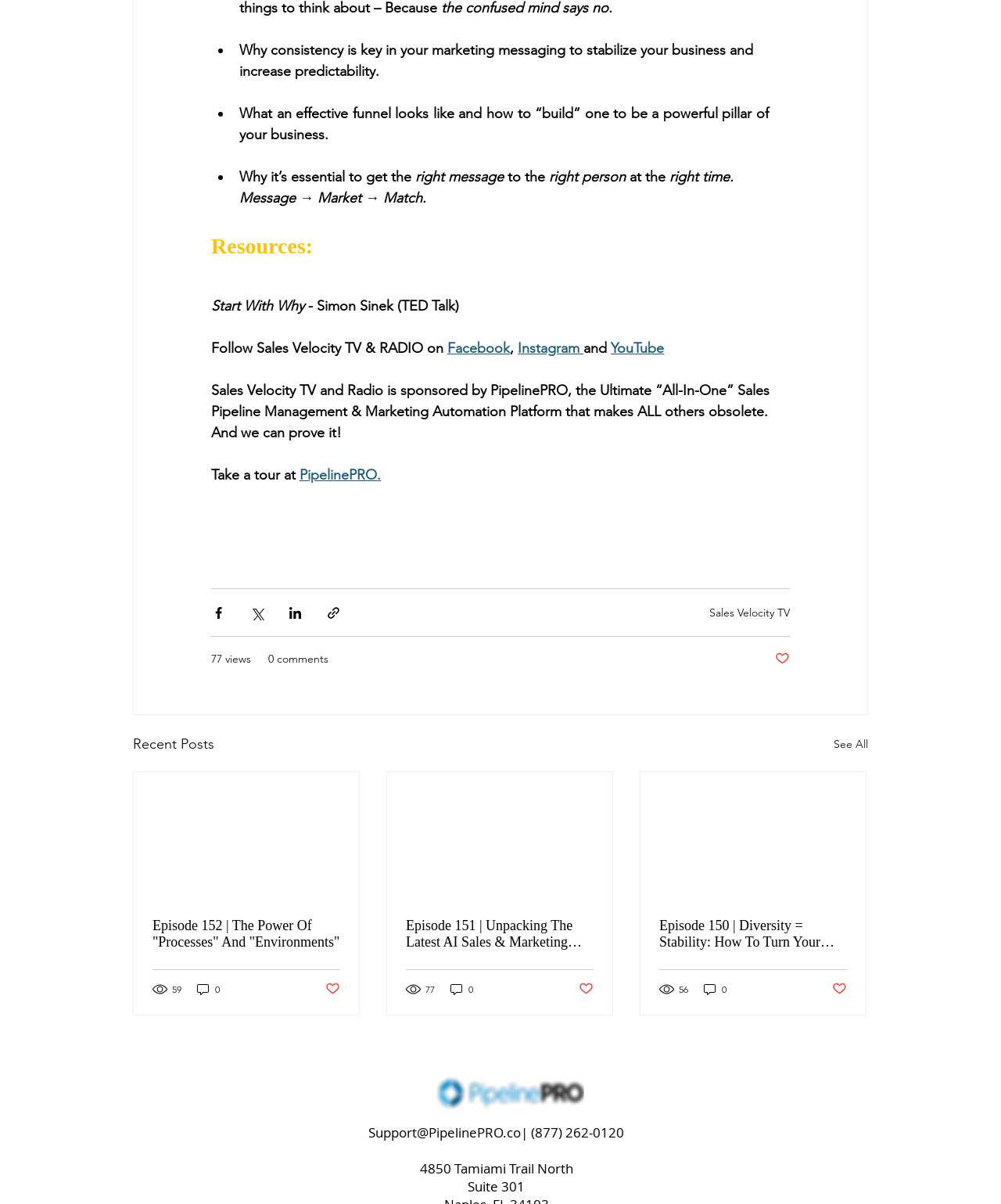What is the topic of the first list item?
Please respond to the question thoroughly and include all relevant details.

The first list item is a StaticText element with the text 'Why consistency is key in your marketing messaging to stabilize your business and increase predictability.' This suggests that the topic of the first list item is consistency in marketing messaging.